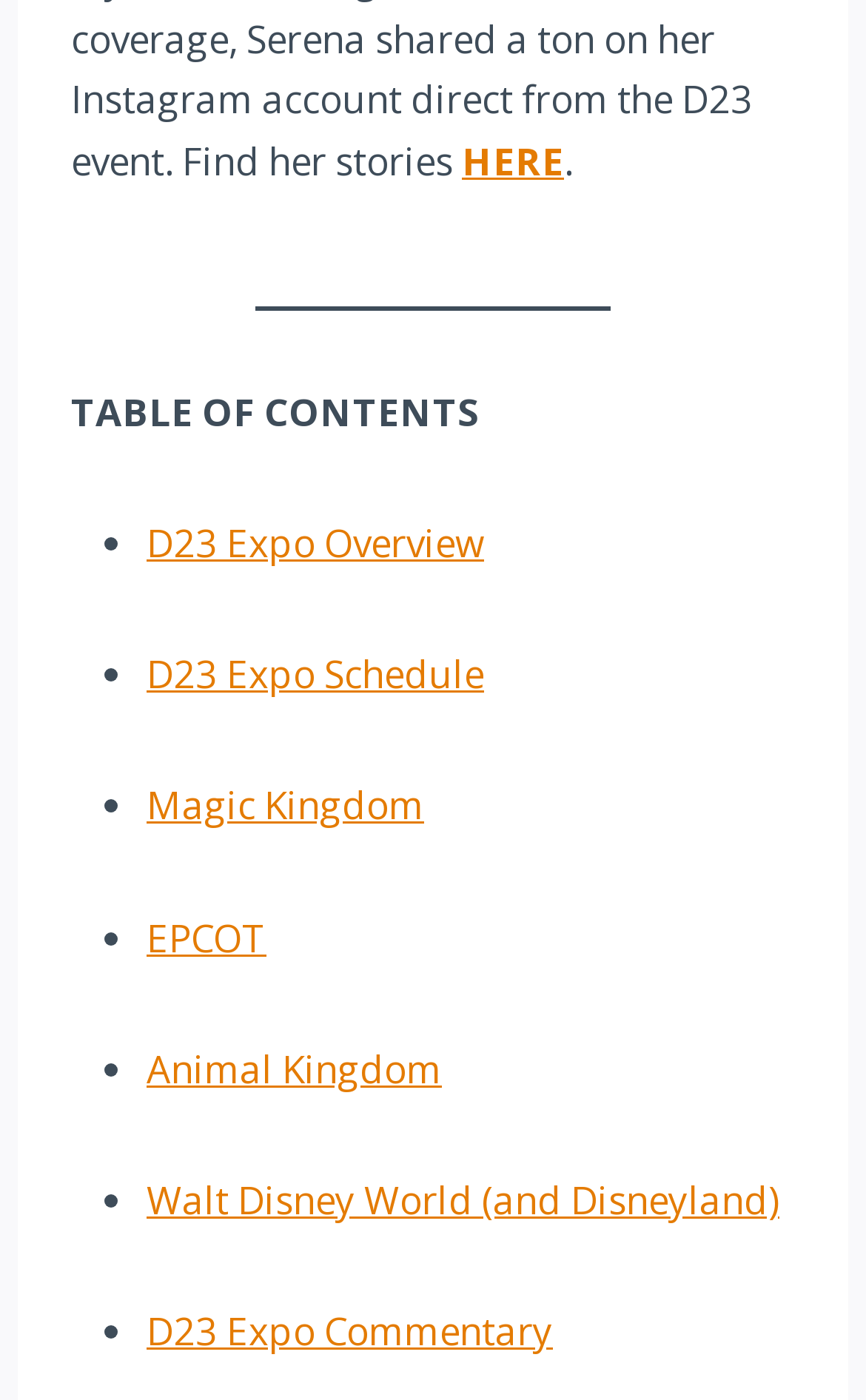Please respond to the question with a concise word or phrase:
How many items are in the table of contents?

7